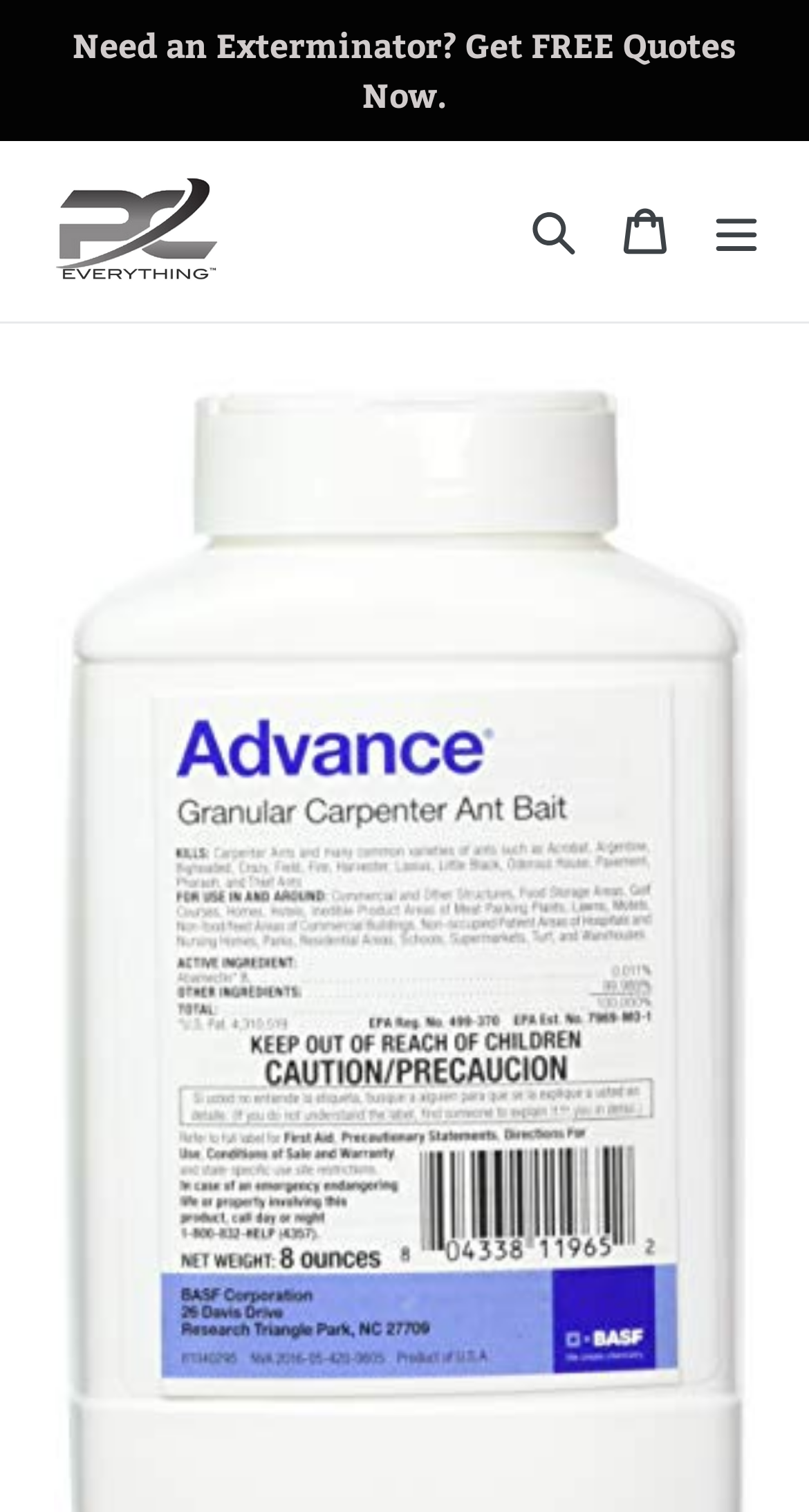Determine the main heading text of the webpage.

Advance Granular Carpenter Ant Bait (8 oz)